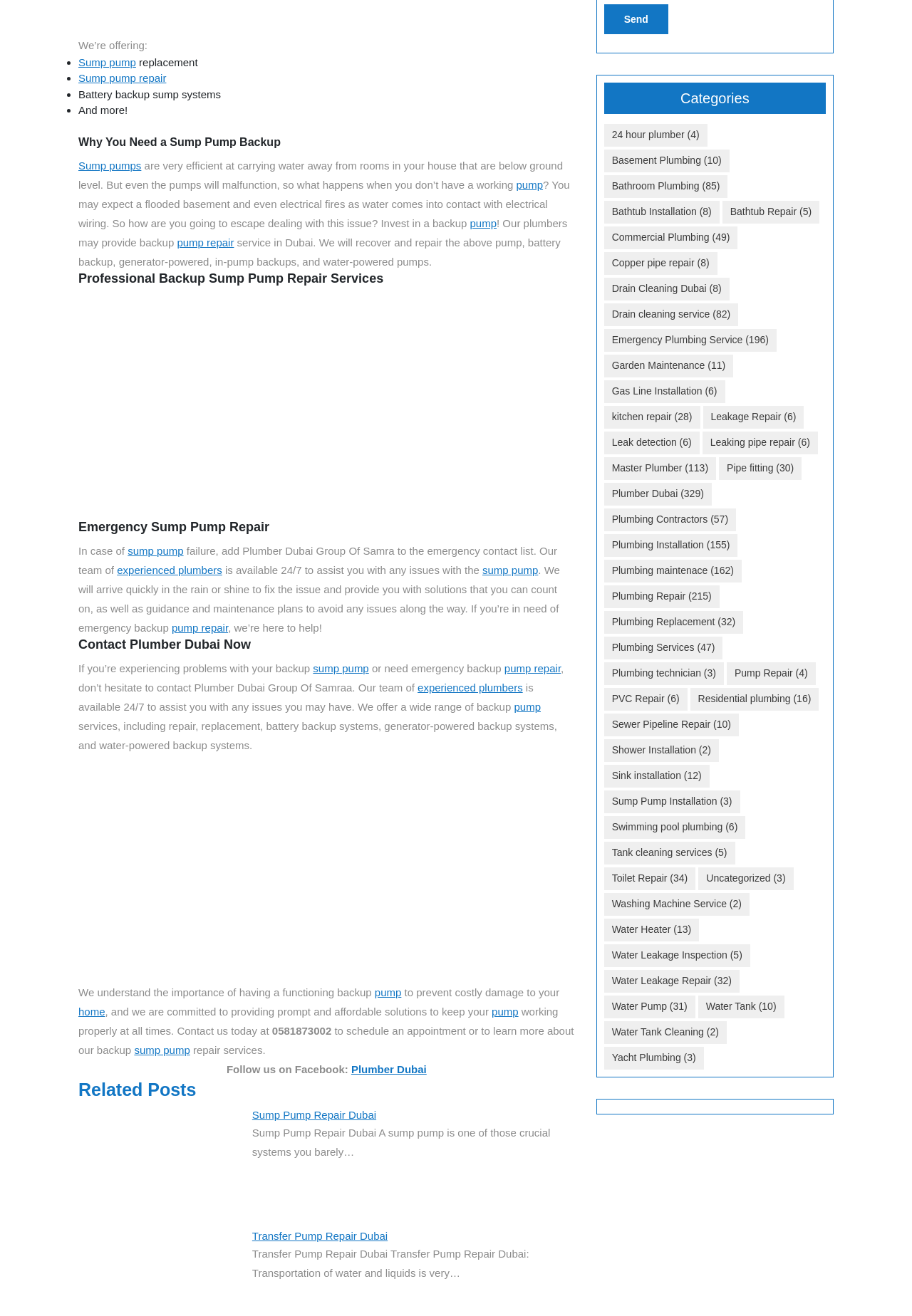What is the purpose of a sump pump?
From the details in the image, answer the question comprehensively.

According to the webpage, a sump pump is used to carry water away from rooms in your house that are below ground level, preventing flooded basements and electrical fires.